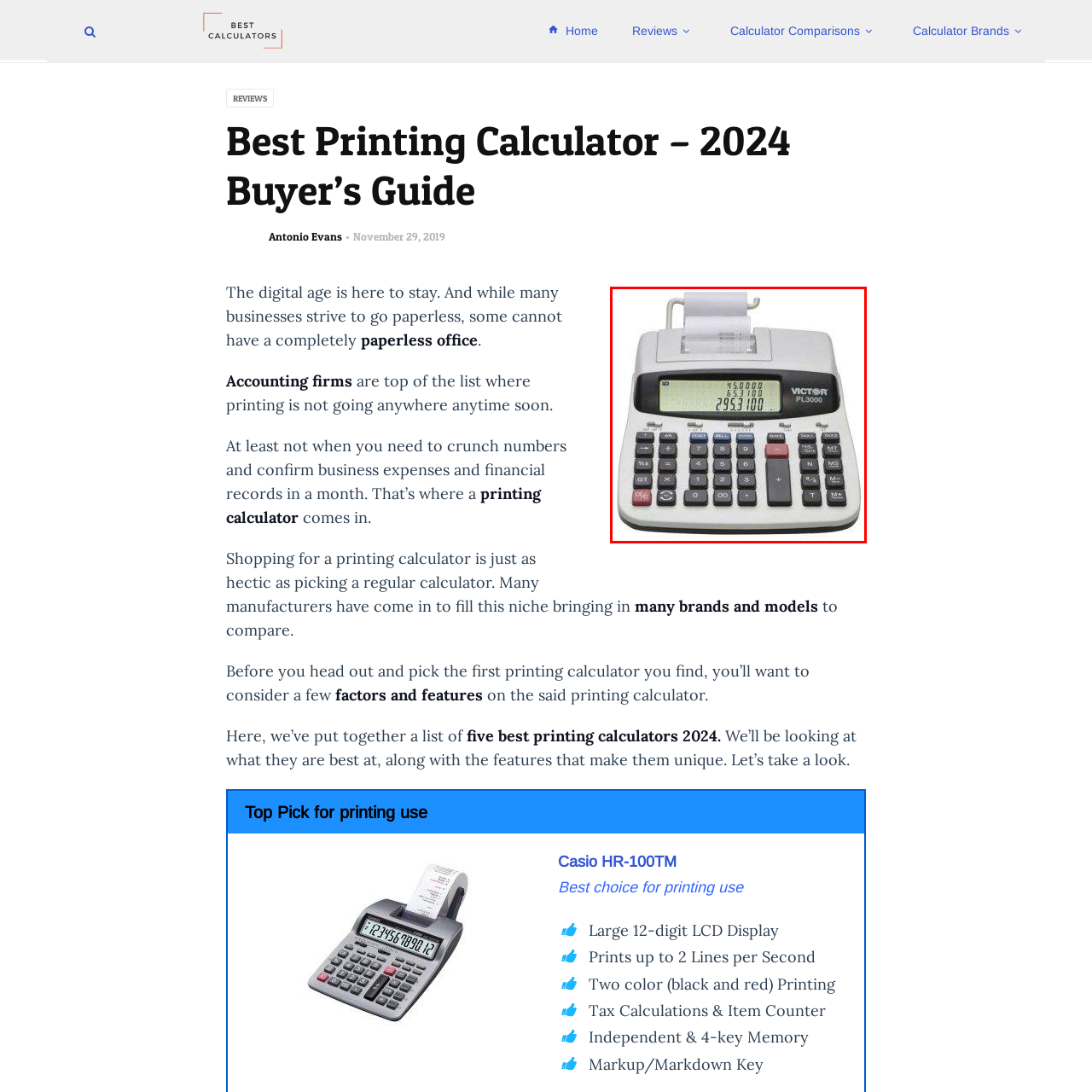Thoroughly describe the contents of the picture within the red frame.

The image features the Victor PL3000 printing calculator, a functional device designed for efficiency in financial calculations. The calculator includes a large, clear display that shows multiple lines of numbers, facilitating easy reading and verification of figures. Notably, it has a built-in printer that provides hard copies of calculations, ideal for accountants and businesses needing tangible records. The layout includes a dedicated keypad with various functions, including tax calculations and memory keys, enabling quick and accurate financial analysis. This model is particularly well-suited for those who require a reliable tool for complex calculations in professional settings.